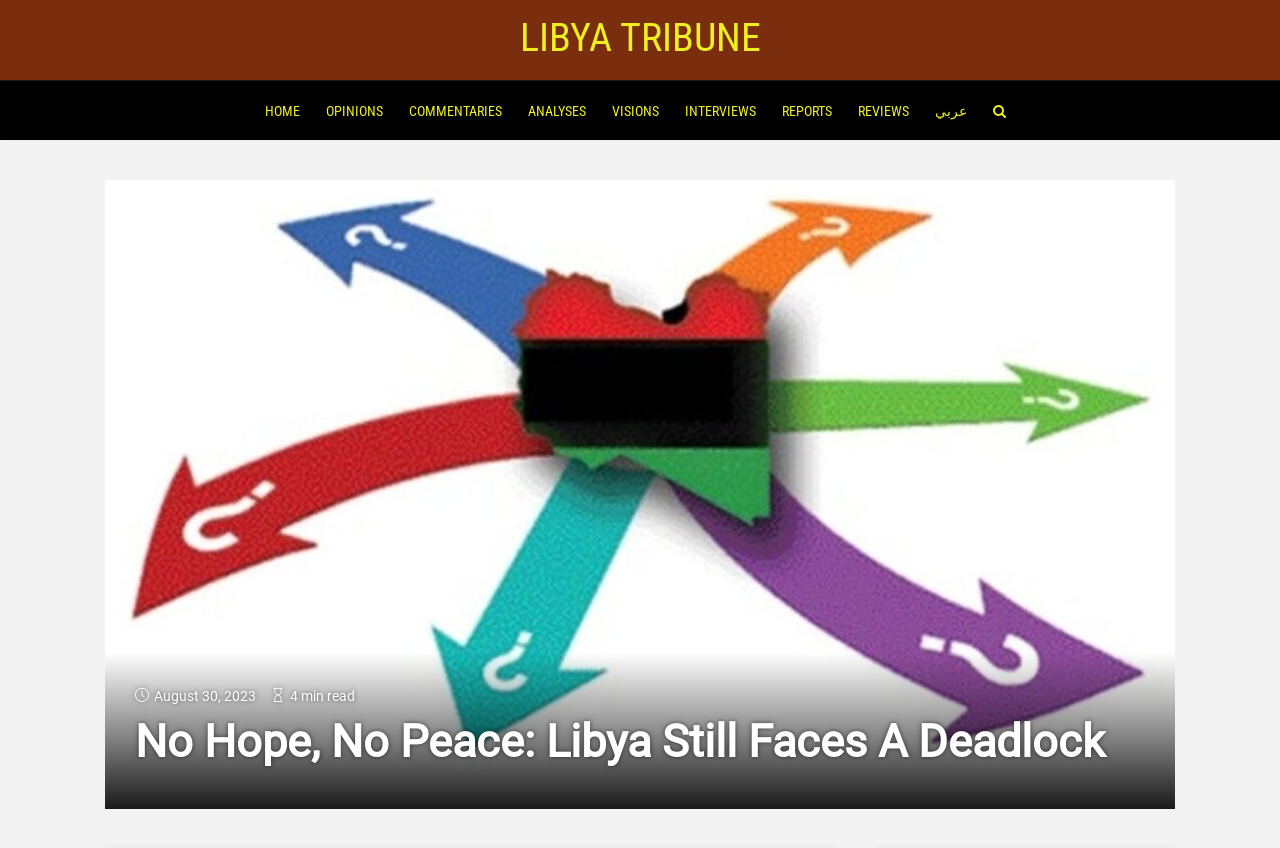Please mark the bounding box coordinates of the area that should be clicked to carry out the instruction: "read opinions".

[0.252, 0.096, 0.301, 0.166]